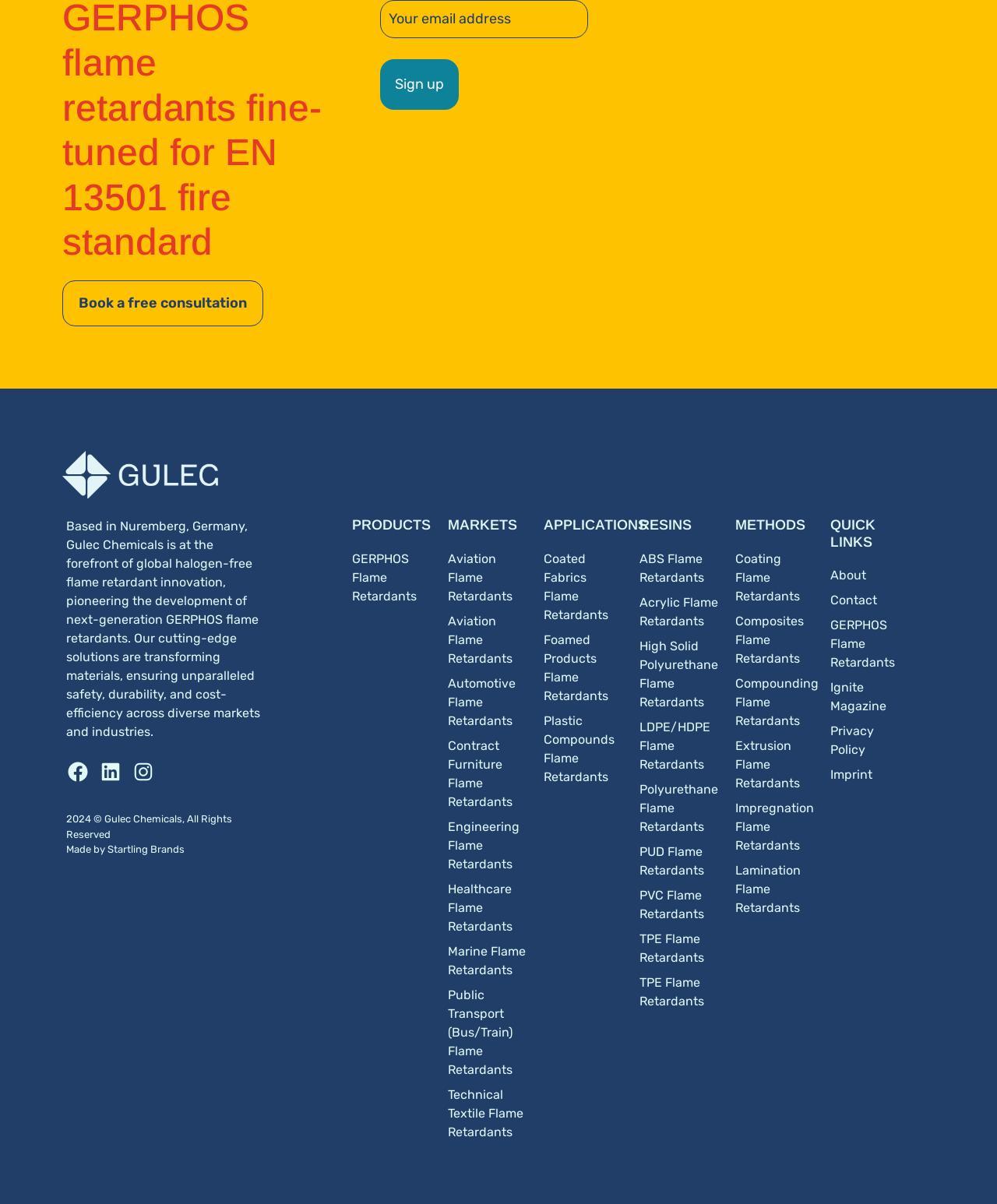Locate the bounding box coordinates of the element that should be clicked to fulfill the instruction: "Learn more about GERPHOS Flame Retardants".

[0.353, 0.457, 0.433, 0.503]